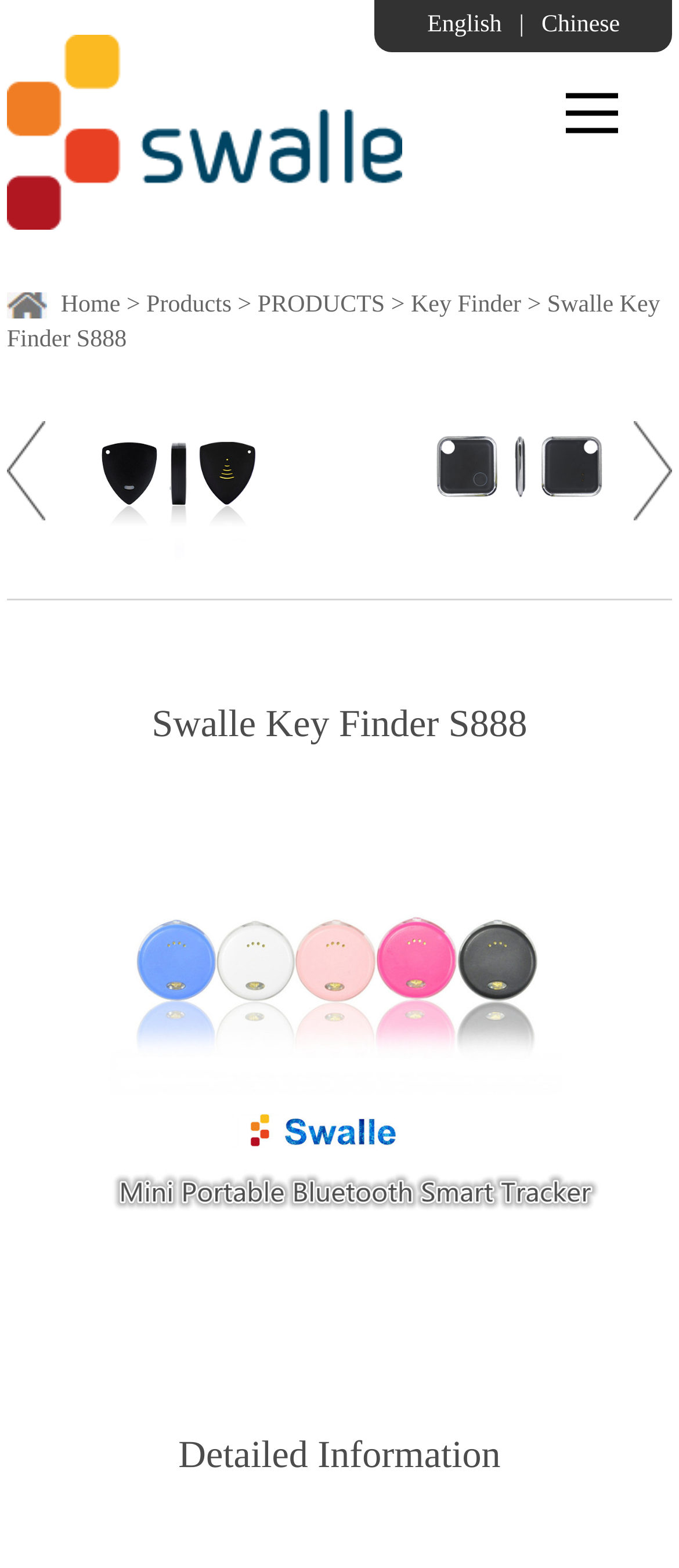Please identify the bounding box coordinates of the element I need to click to follow this instruction: "Go to home page".

[0.01, 0.186, 0.177, 0.203]